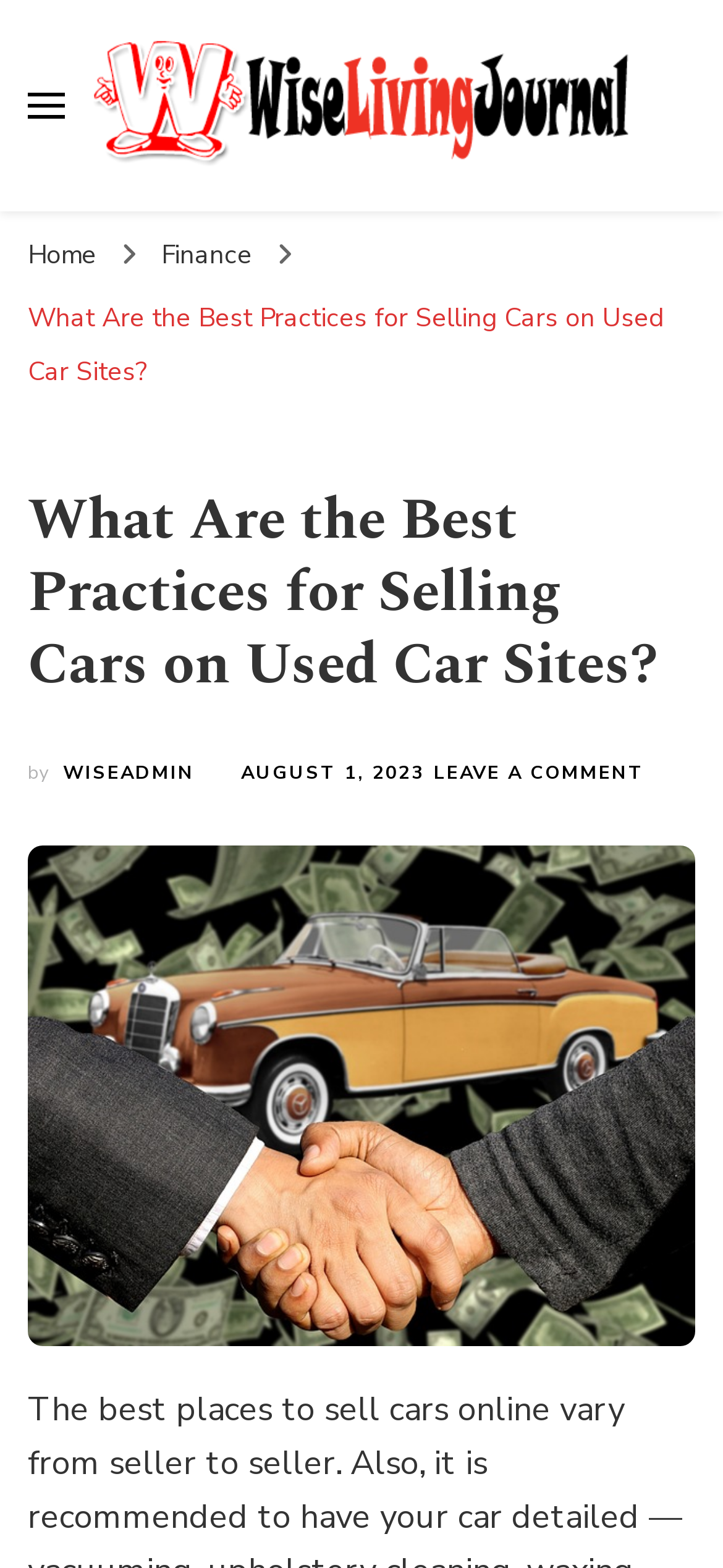Answer the following query concisely with a single word or phrase:
Who wrote the article?

WISEADMIN